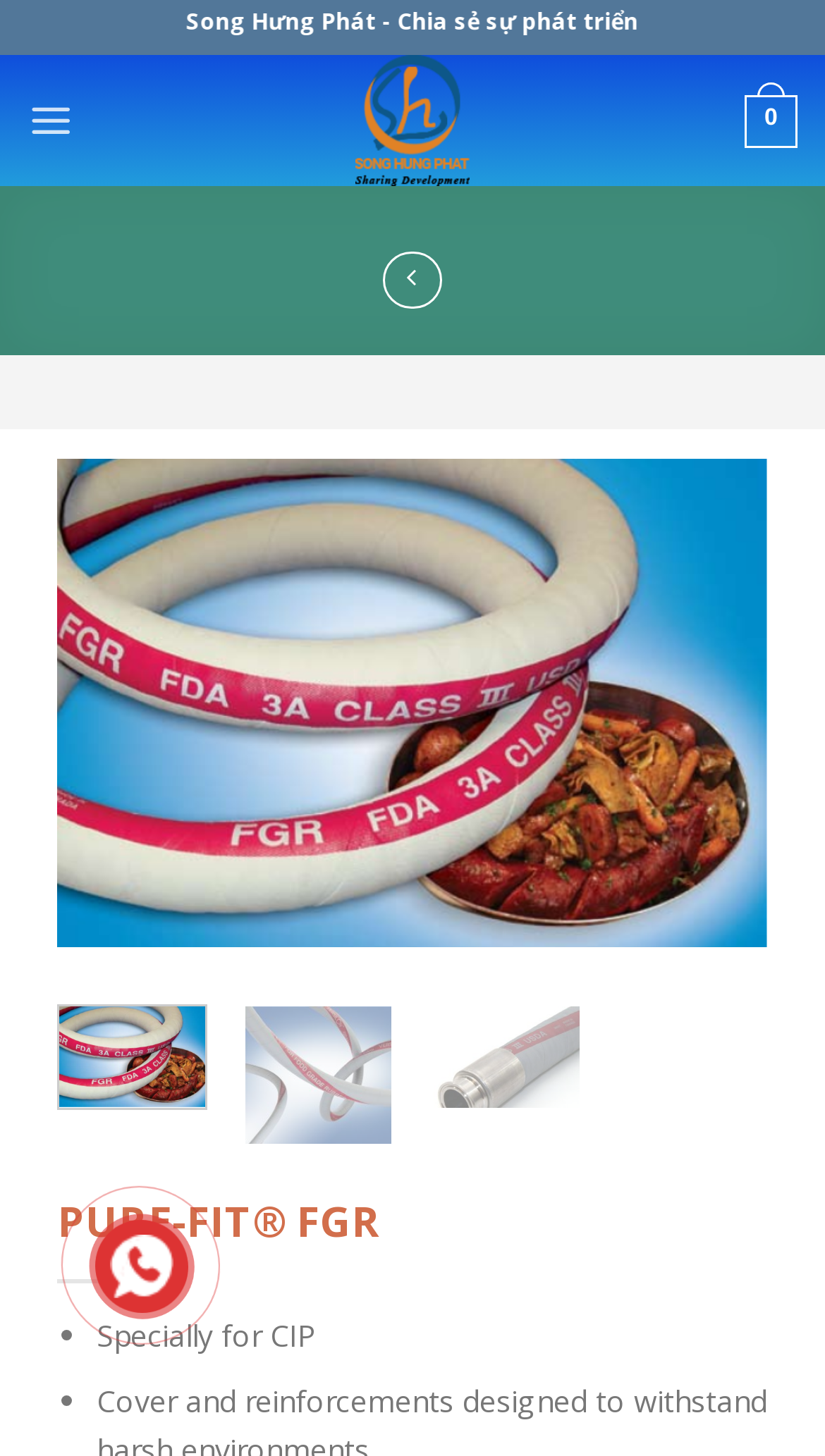What is the theme of the image at the bottom?
Could you please answer the question thoroughly and with as much detail as possible?

The image at the bottom with the description 'Ống mềm chịu nhiệt - Pure Fit FRG' appears to be related to pipes or tubing, possibly showcasing a product or feature of the company.